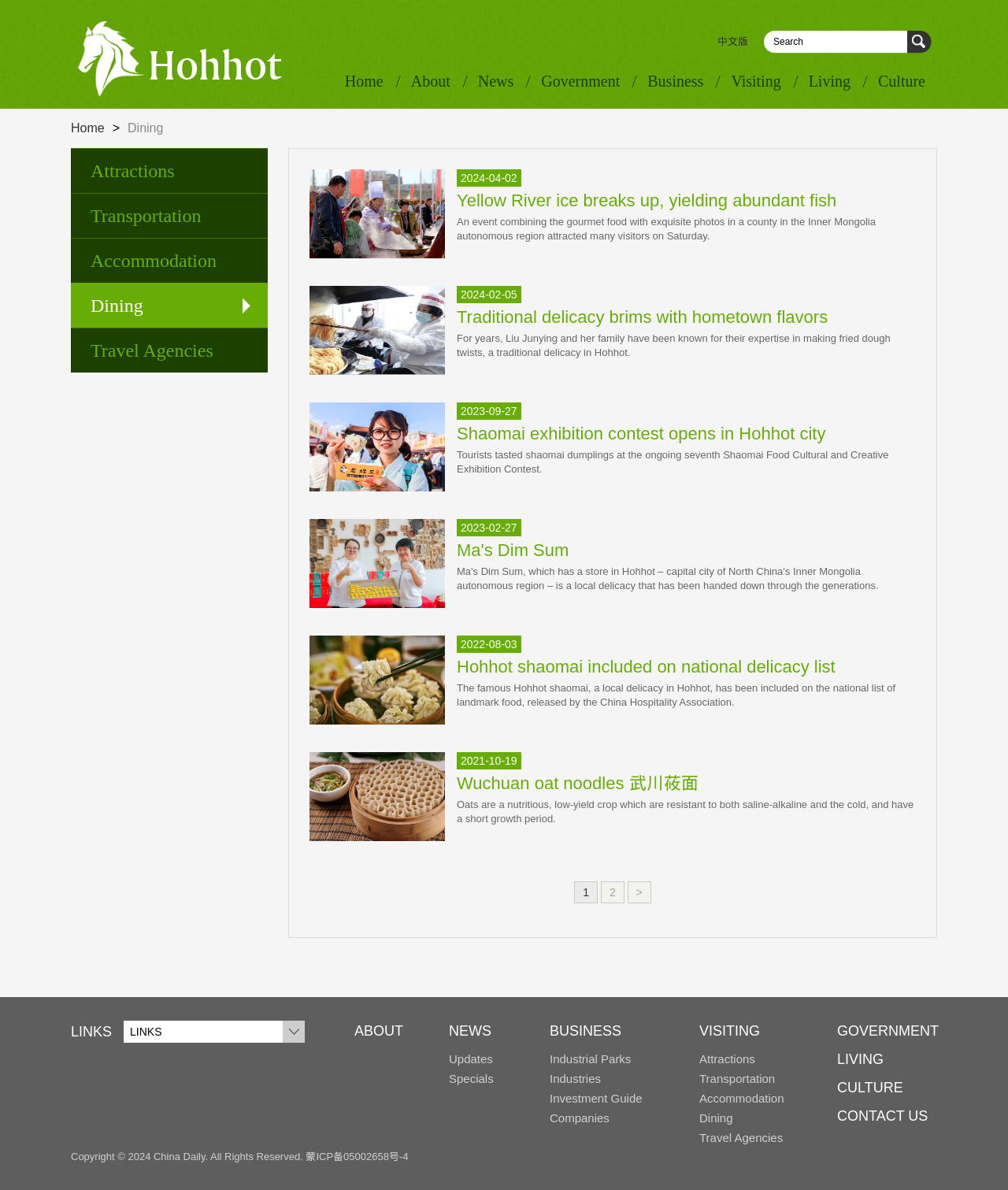Pinpoint the bounding box coordinates of the area that must be clicked to complete this instruction: "Go to Home page".

[0.342, 0.055, 0.392, 0.081]